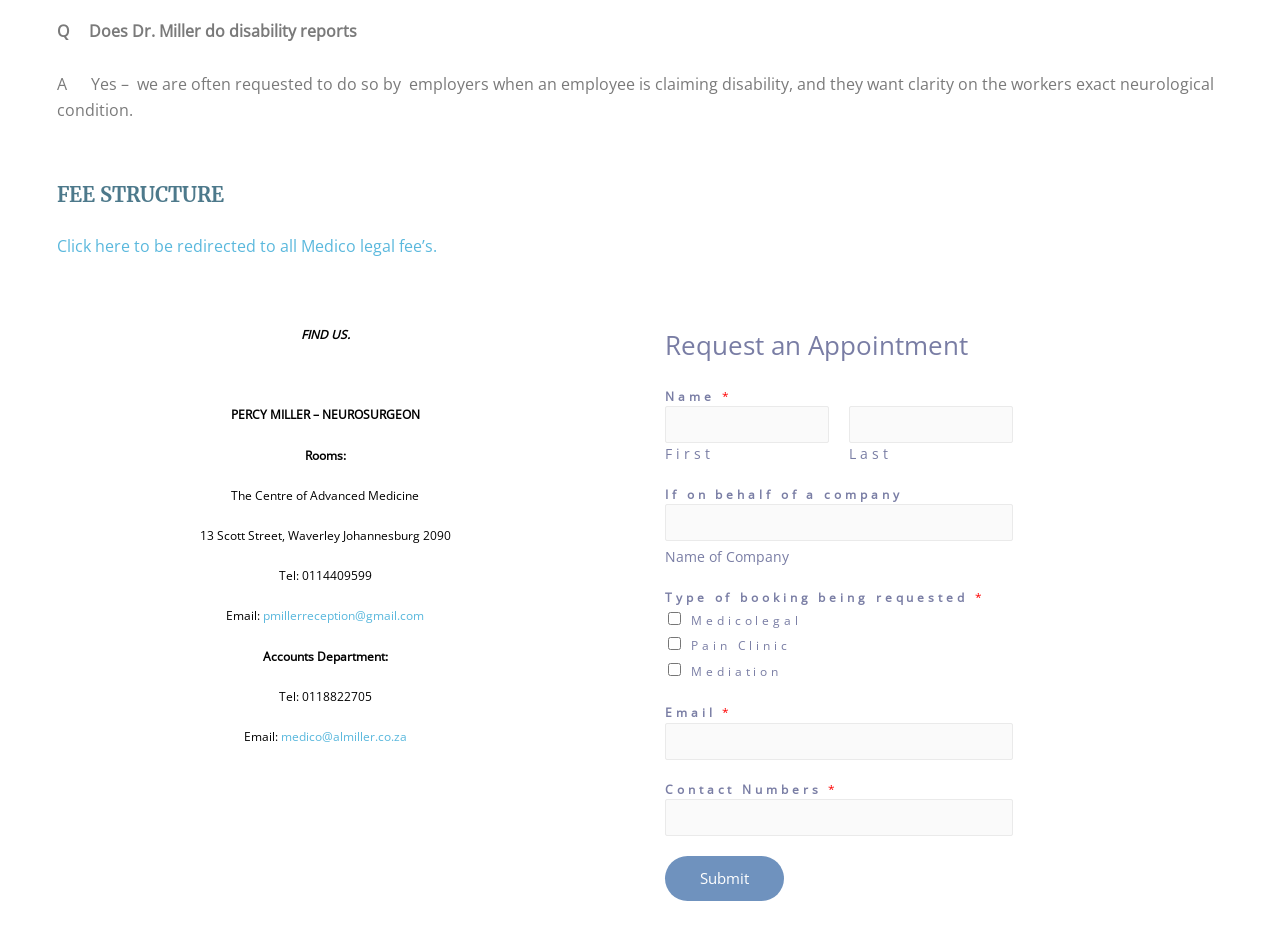Please provide a brief answer to the question using only one word or phrase: 
What is Dr. Miller's response to doing disability reports?

Yes